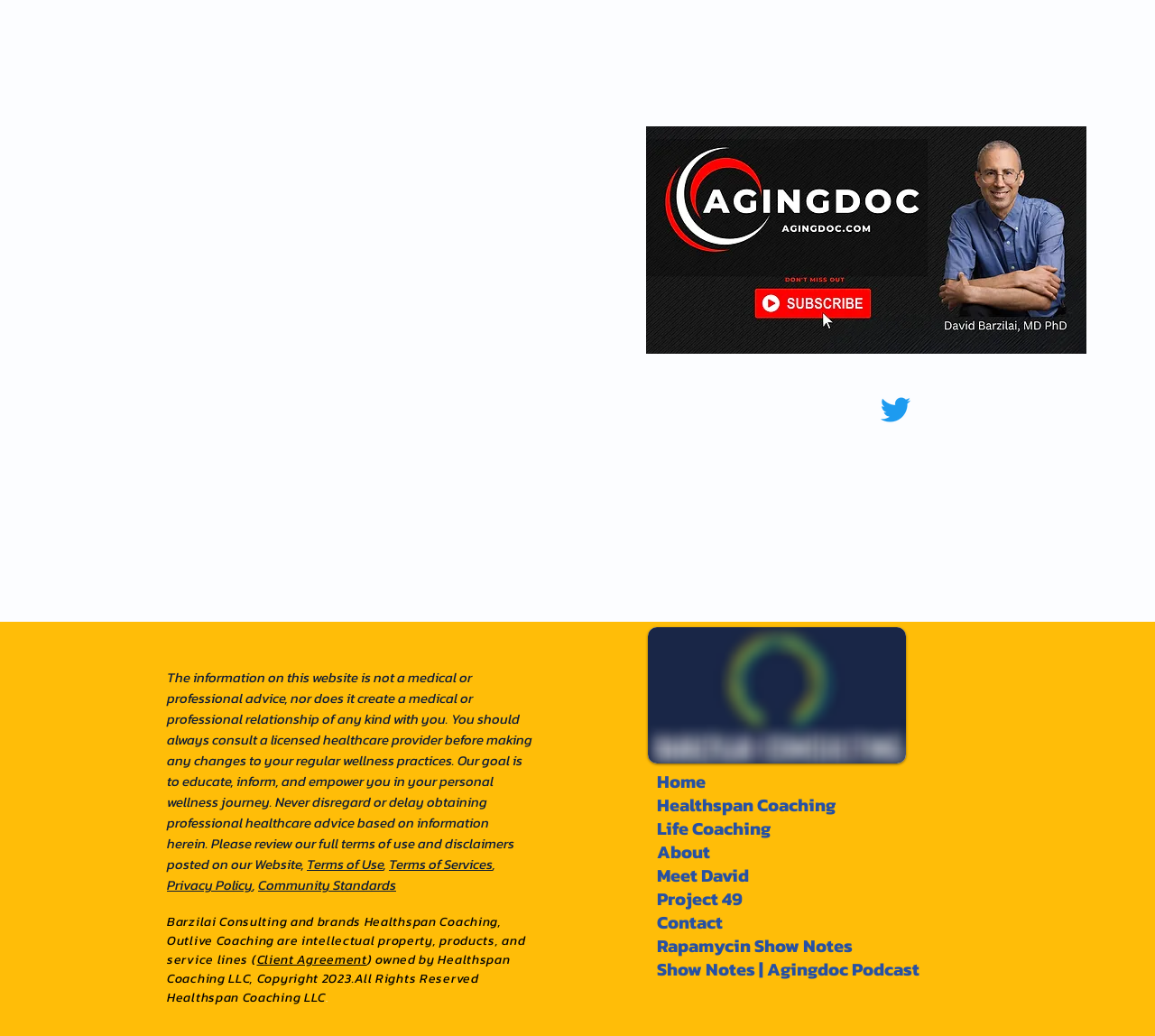Determine the bounding box coordinates of the clickable region to follow the instruction: "Learn about Healthspan Coaching".

[0.569, 0.766, 0.709, 0.788]